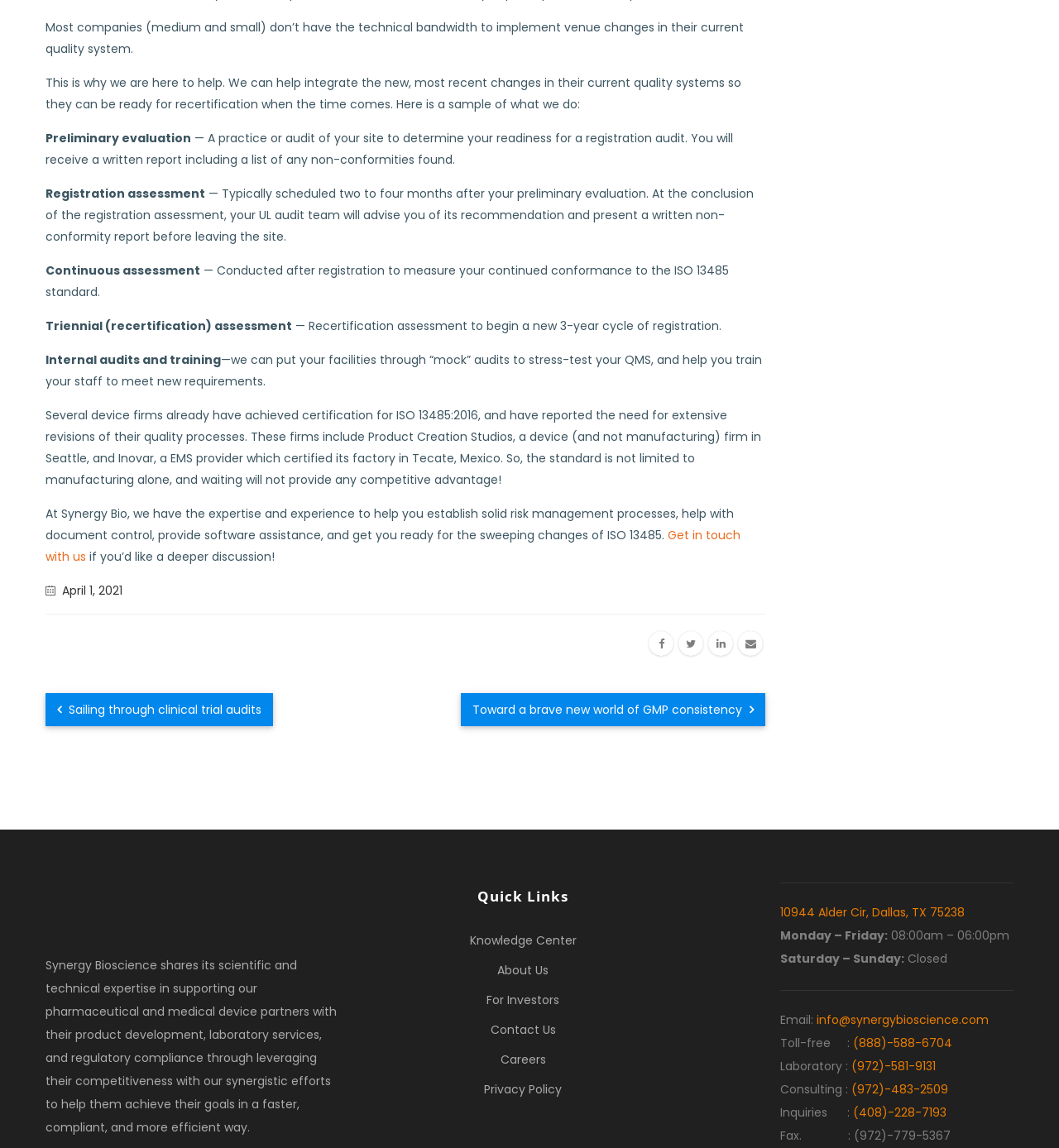Please identify the bounding box coordinates of the clickable element to fulfill the following instruction: "Click 'Get in touch with us'". The coordinates should be four float numbers between 0 and 1, i.e., [left, top, right, bottom].

[0.043, 0.459, 0.699, 0.492]